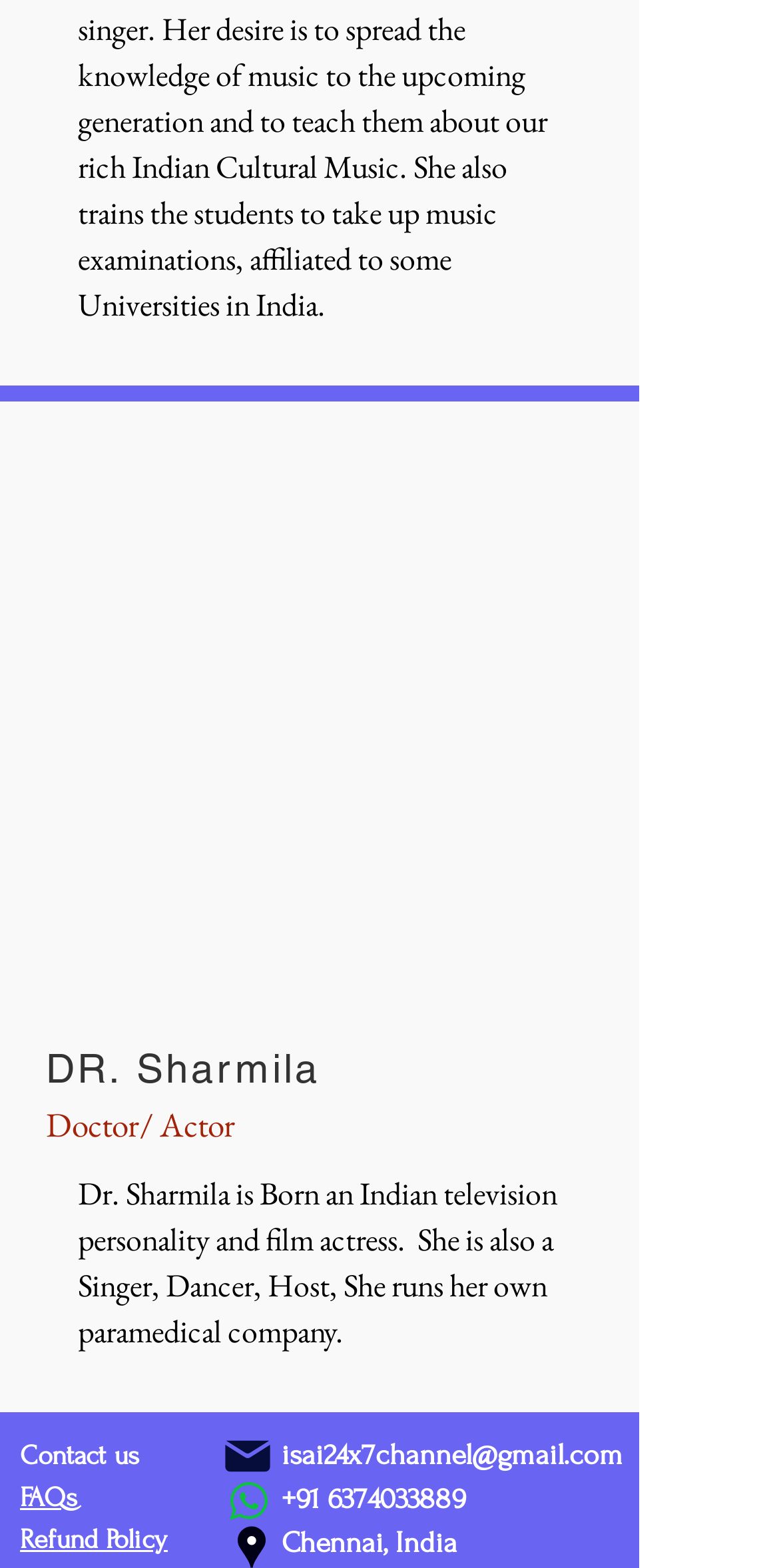Refer to the image and provide an in-depth answer to the question:
What is the phone number to contact Dr. Sharmila?

The link element with the text '+91 6374033889' is located under the heading 'Contact us FAQs Refund Policy', which suggests that this is the phone number to contact Dr. Sharmila.